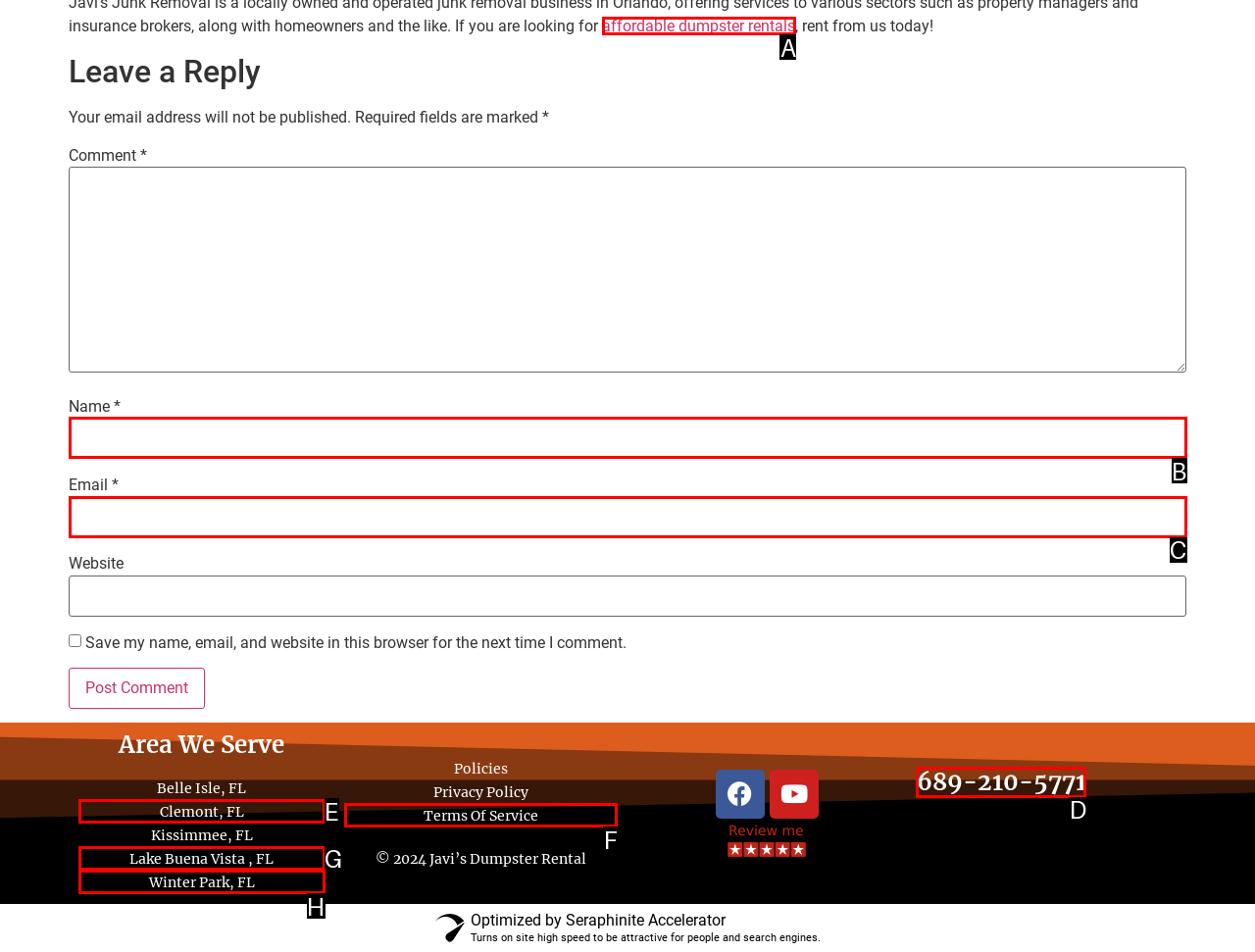Select the letter of the UI element you need to click on to fulfill this task: Click on 'affordable dumpster rentals'. Write down the letter only.

A